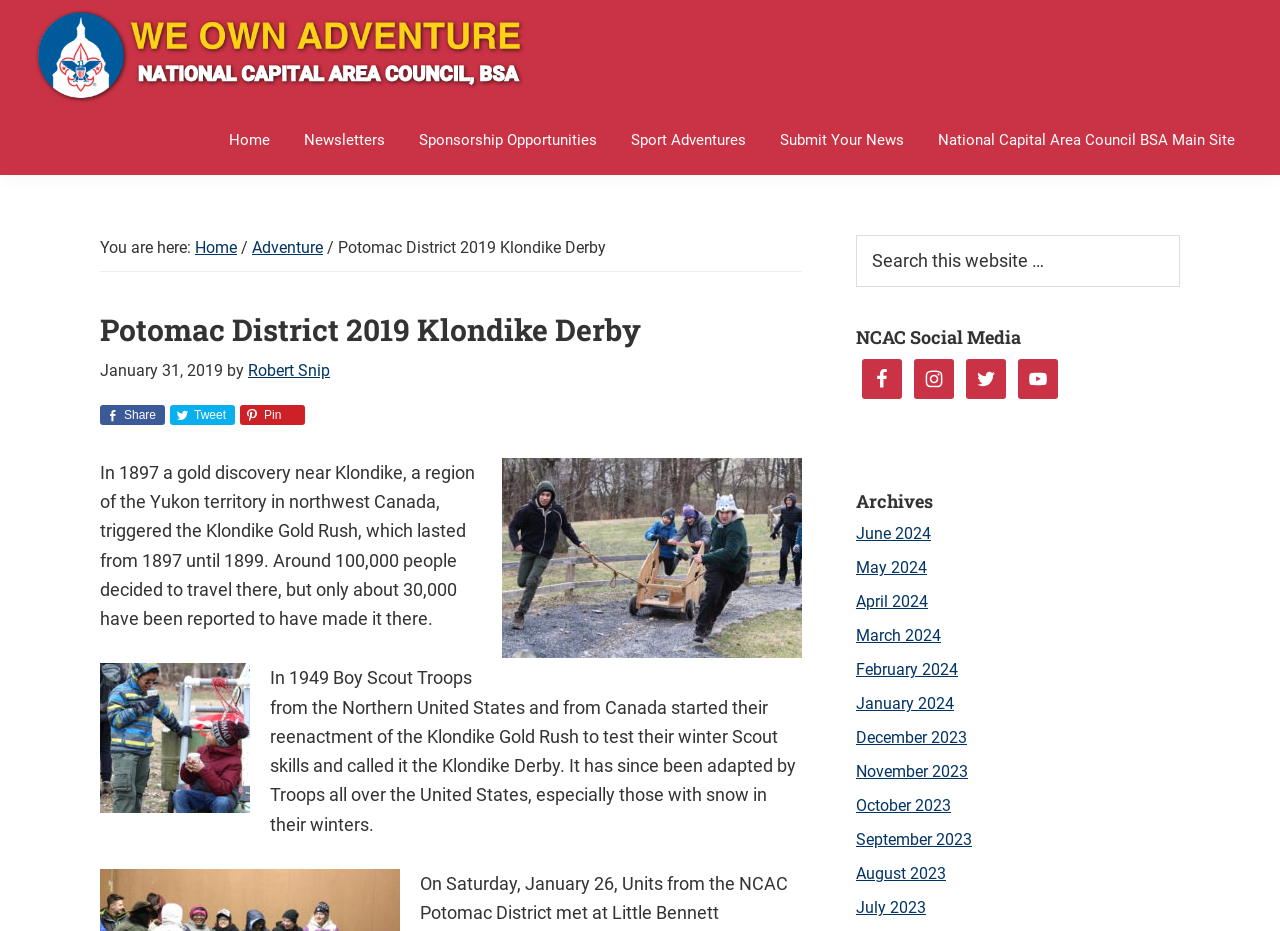Respond with a single word or phrase:
What is the purpose of the Klondike Derby?

To test winter Scout skills